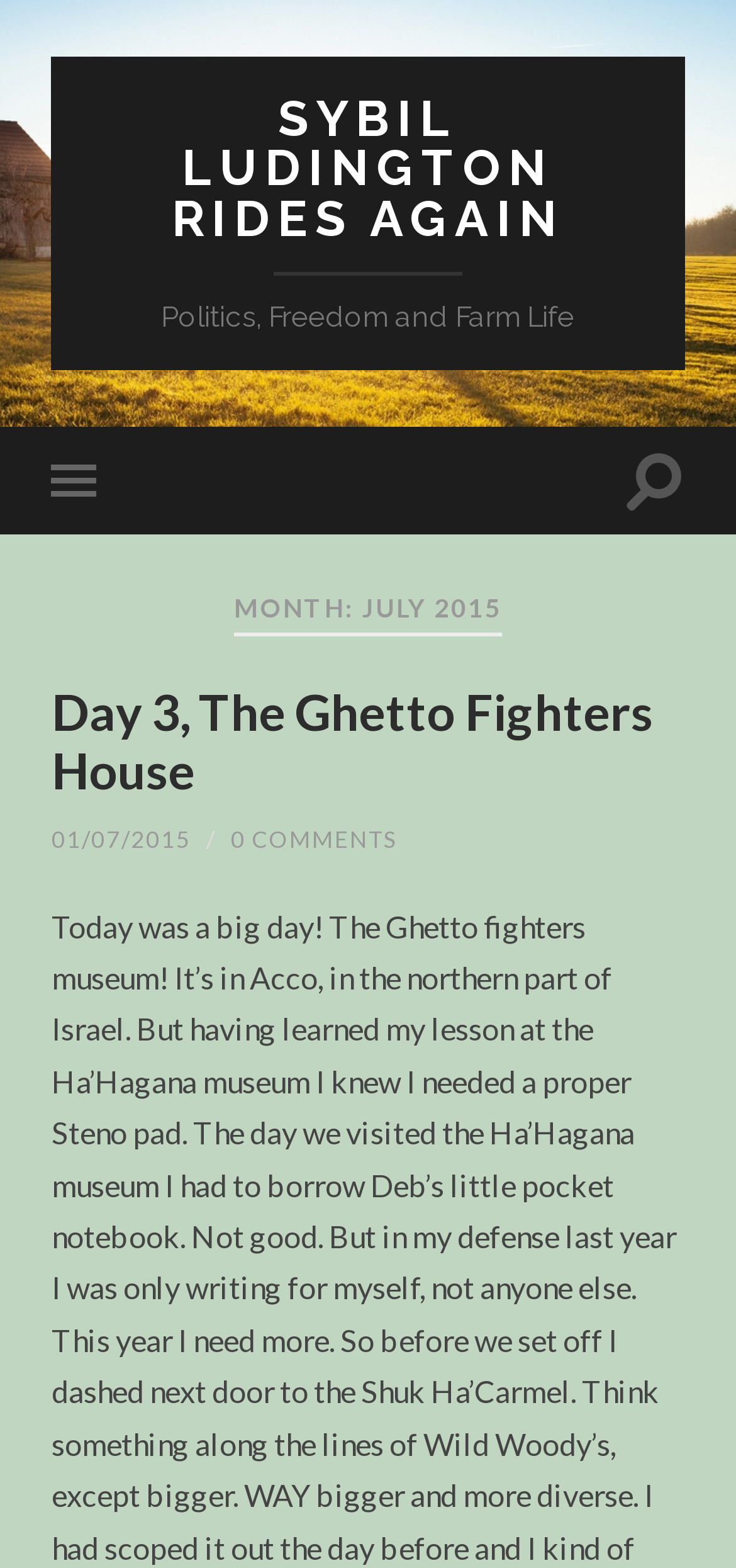What is the date of the article?
Using the image as a reference, answer the question in detail.

The date of the article can be found in the link element with the text '01/07/2015' which is located next to the '/' static text element.